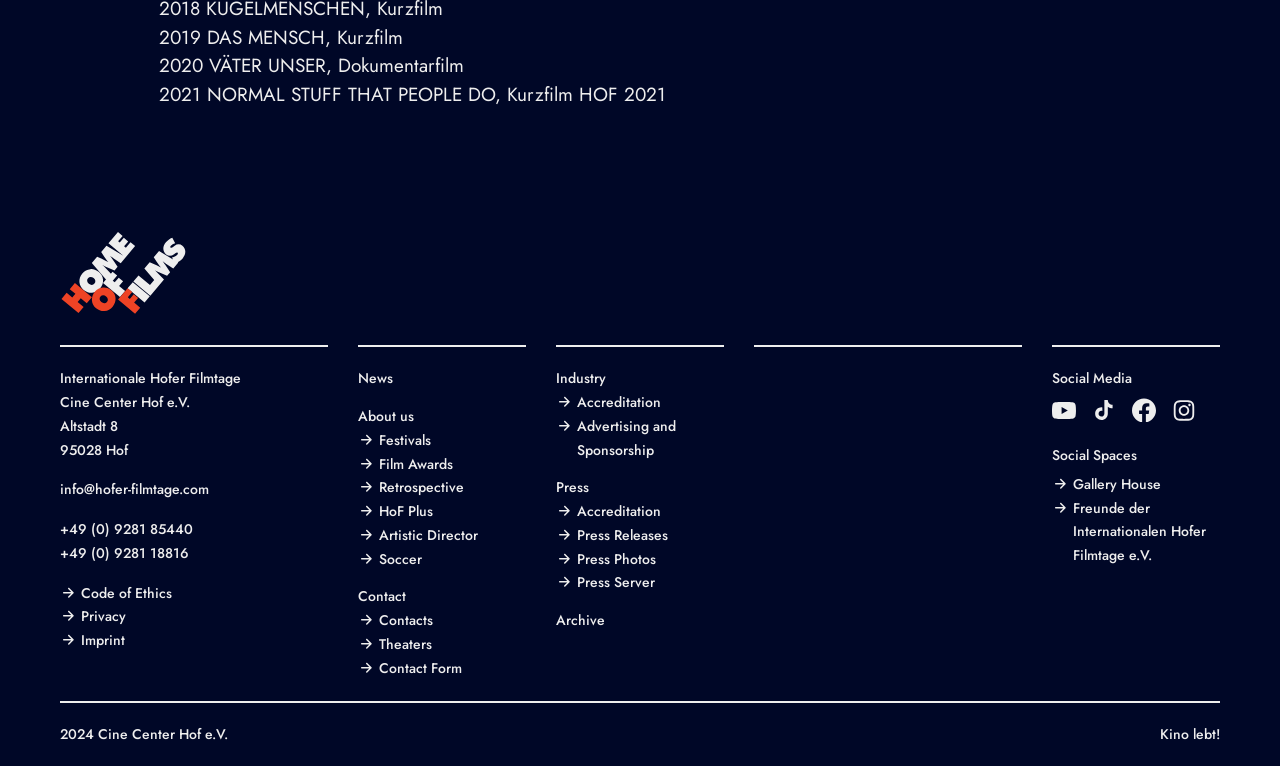Given the element description Code of Ethics, identify the bounding box coordinates for the UI element on the webpage screenshot. The format should be (top-left x, top-left y, bottom-right x, bottom-right y), with values between 0 and 1.

[0.047, 0.759, 0.256, 0.79]